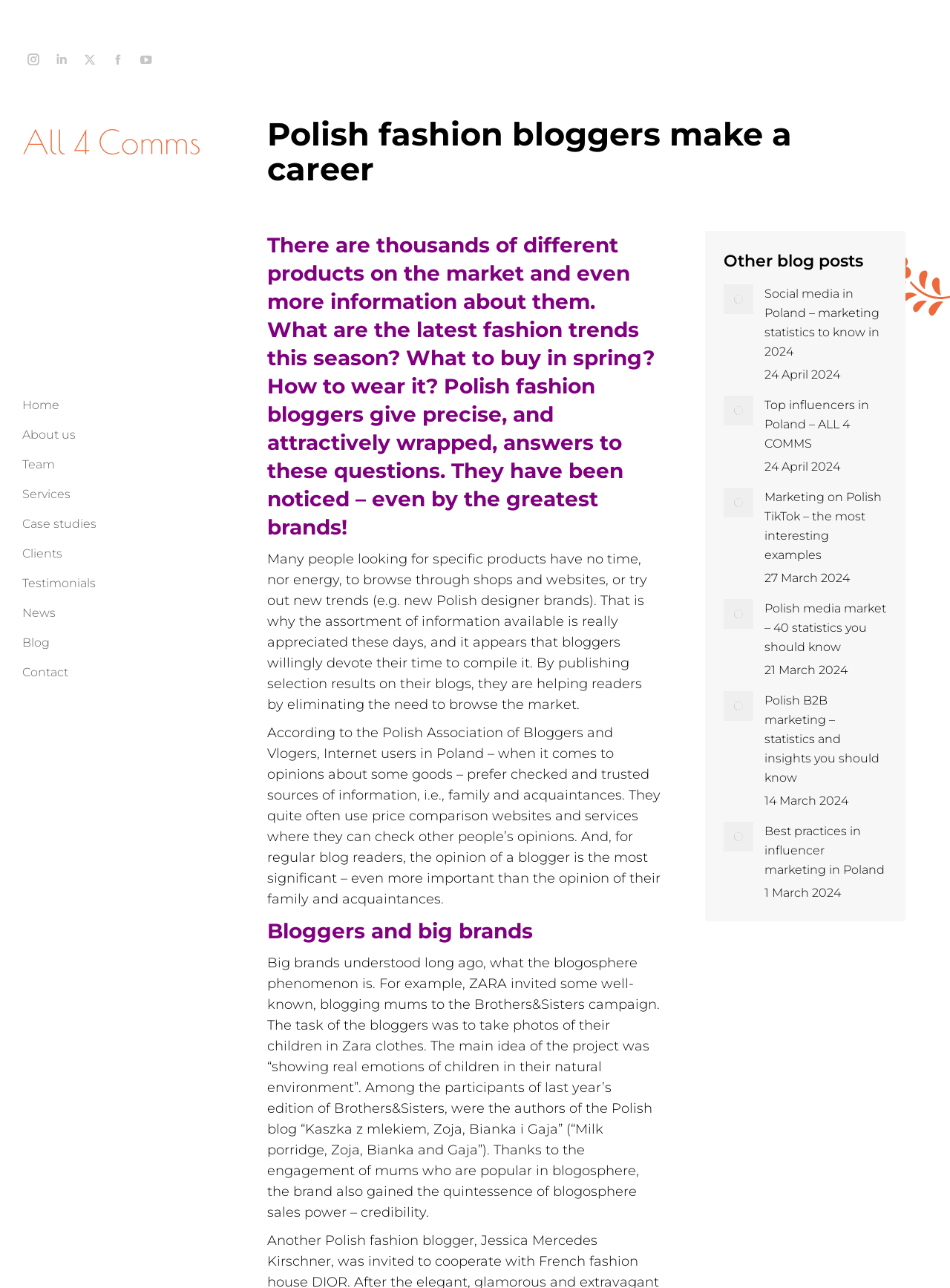Please locate the bounding box coordinates of the element that should be clicked to complete the given instruction: "Click on the 'Home' link".

[0.023, 0.303, 0.062, 0.326]